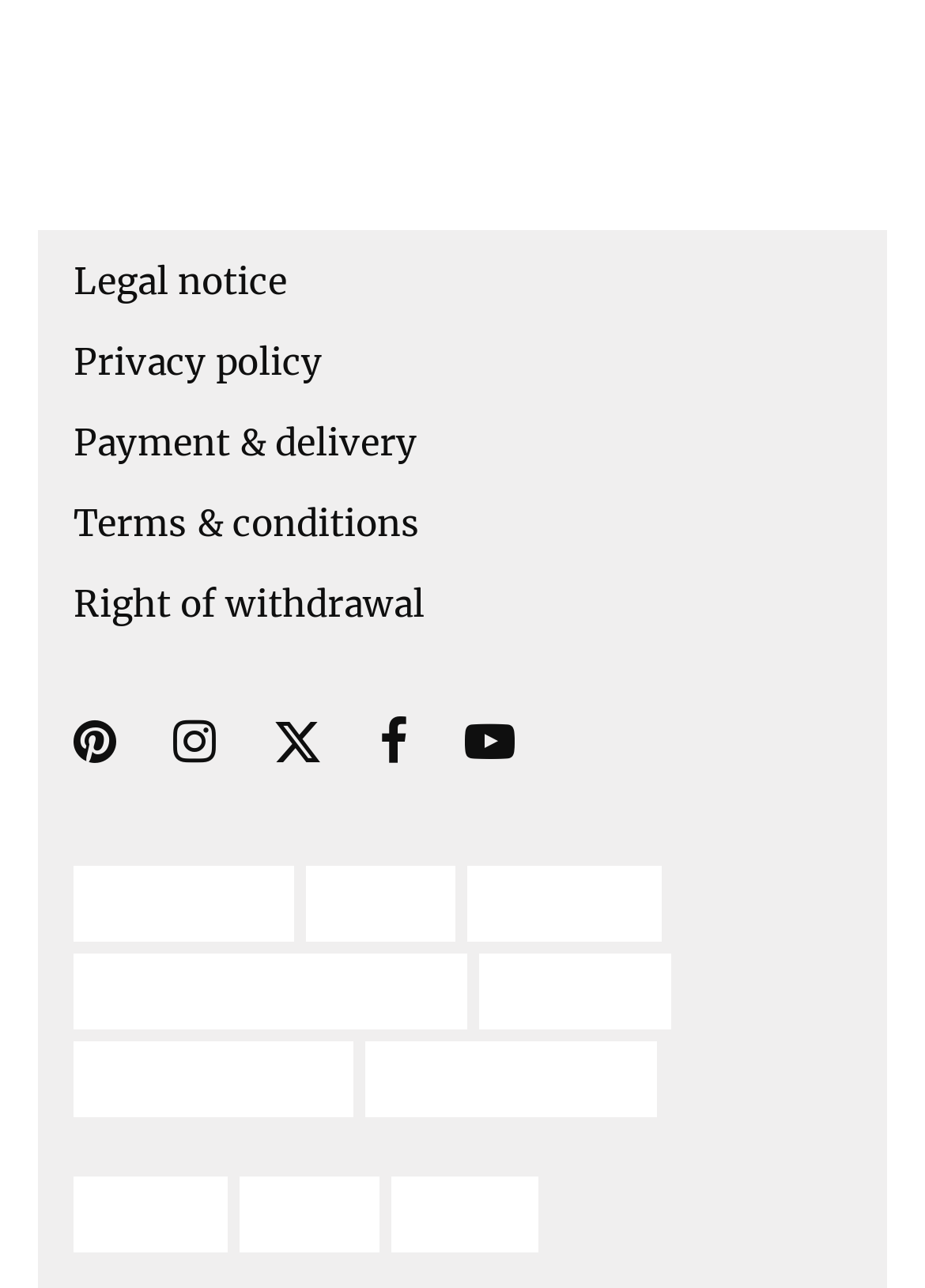Highlight the bounding box of the UI element that corresponds to this description: "Right of withdrawal".

[0.08, 0.452, 0.459, 0.487]